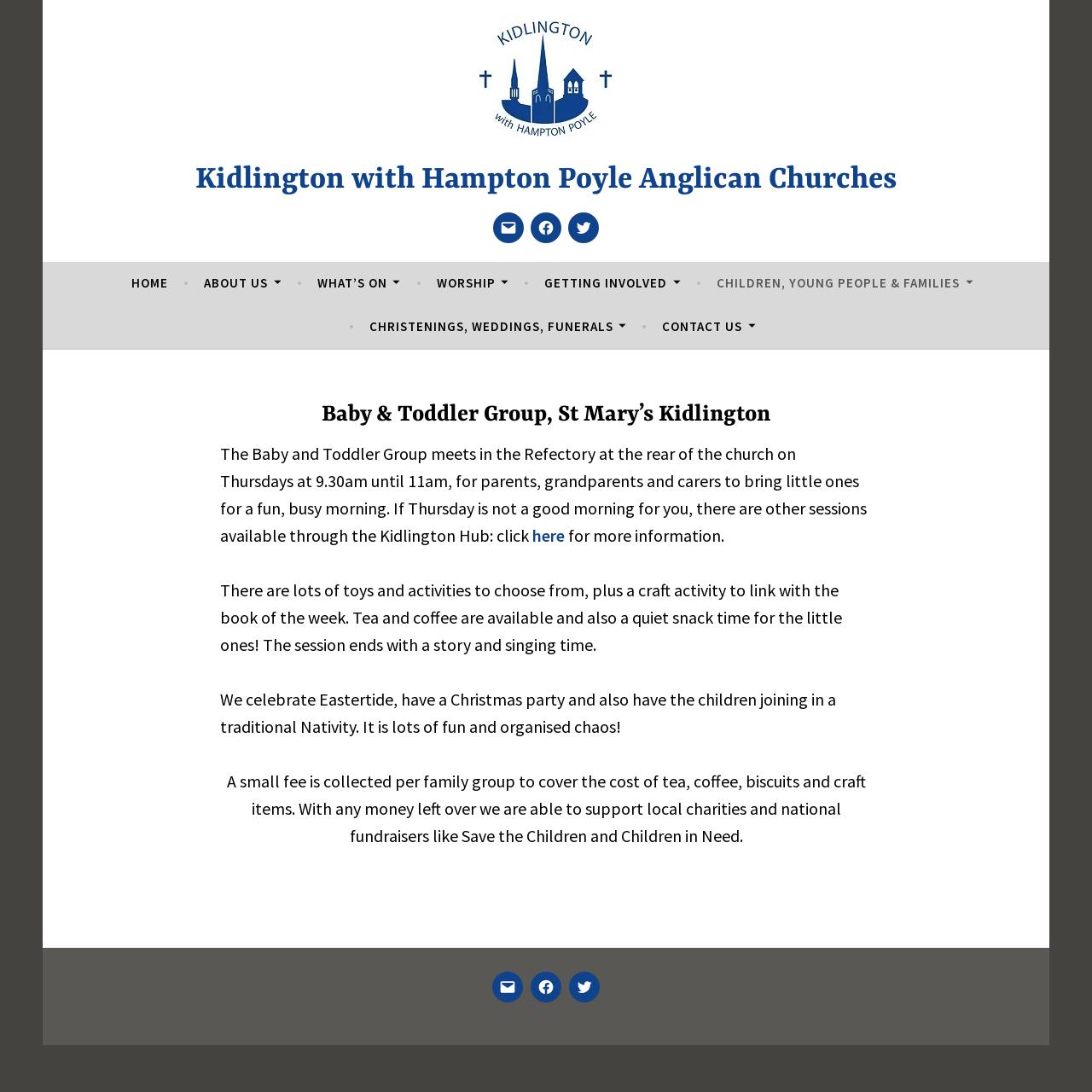Answer this question in one word or a short phrase: What social media platforms are linked on the webpage?

Email, Facebook, Twitter